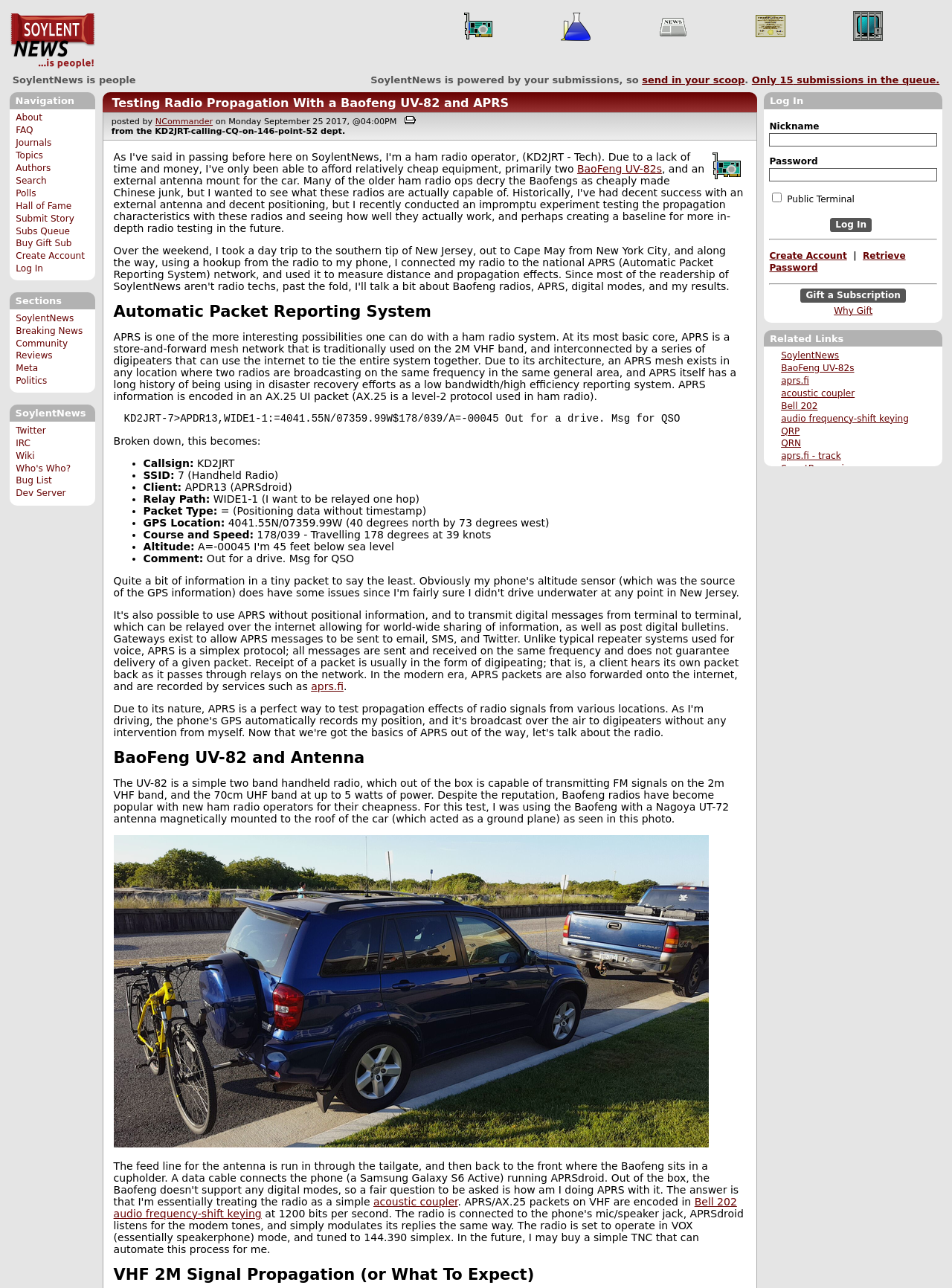Determine the bounding box coordinates for the area you should click to complete the following instruction: "create an account".

[0.017, 0.195, 0.089, 0.203]